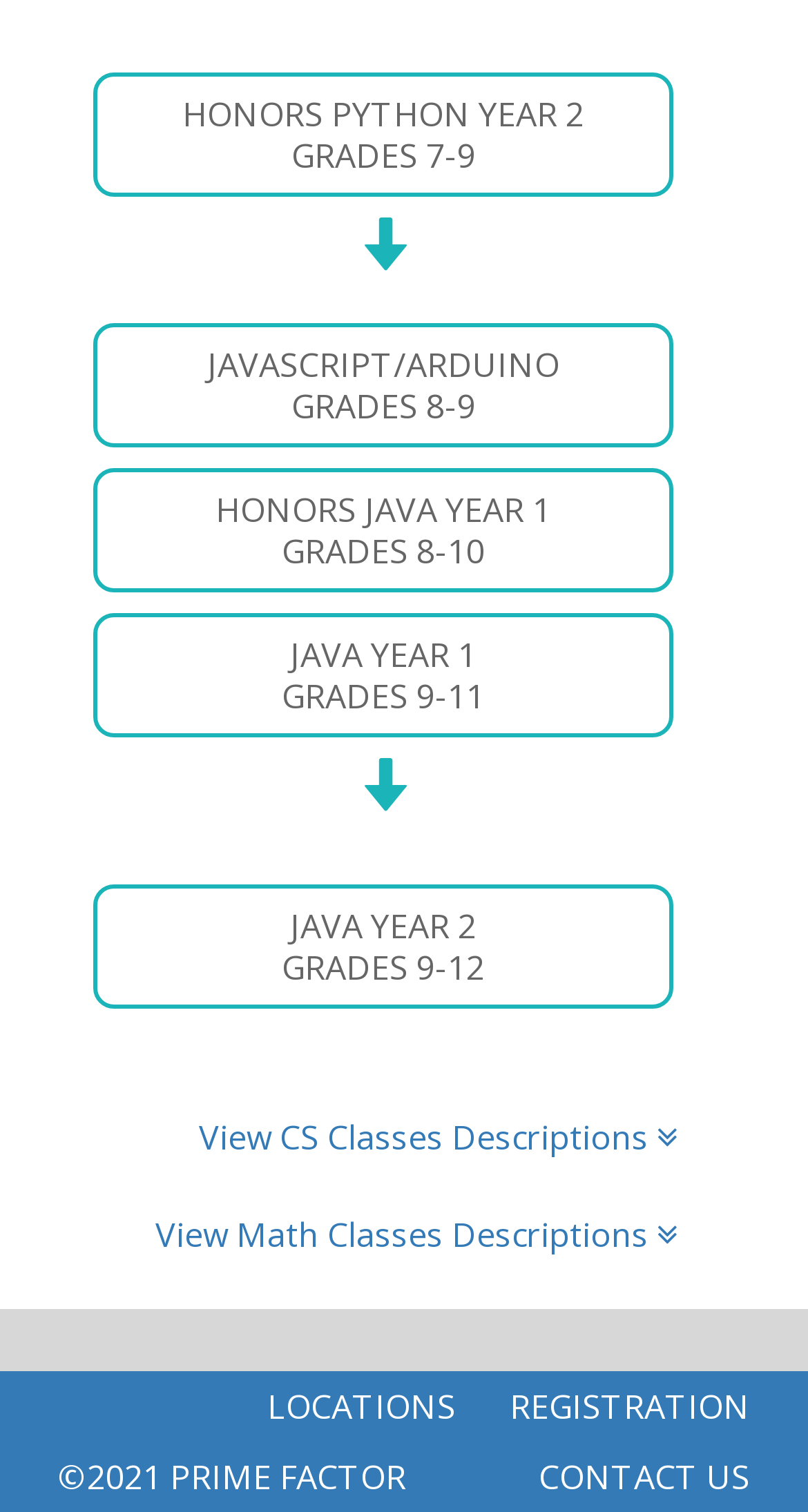Identify the bounding box coordinates of the part that should be clicked to carry out this instruction: "View CS classes descriptions".

[0.213, 0.736, 0.872, 0.801]